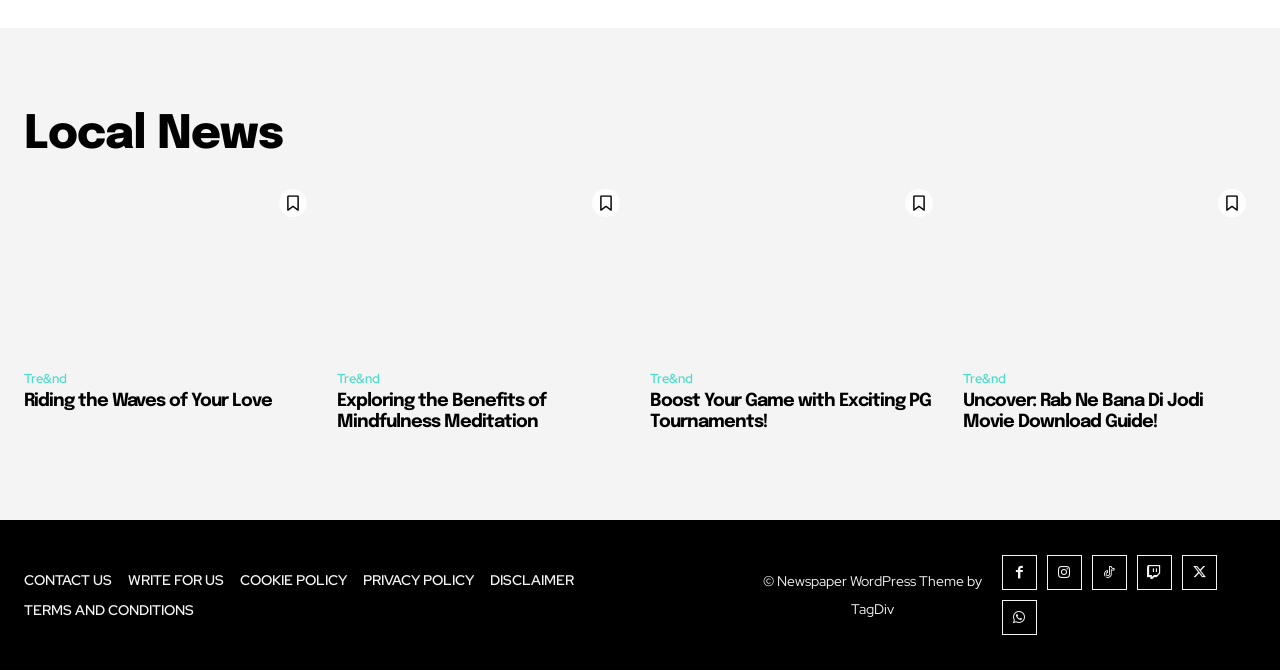Identify the coordinates of the bounding box for the element that must be clicked to accomplish the instruction: "Contact the website".

[0.019, 0.843, 0.088, 0.888]